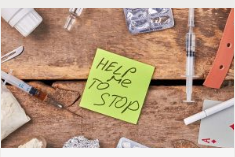Give a detailed account of the elements present in the image.

The image depicts a wooden surface scattered with various items associated with substance use and recovery. Prominently featured in the center is a bright green sticky note that reads "HELP ME TO STOP," conveying a poignant message of desperation and the desire for assistance. Surrounding the note are various paraphernalia, including a syringe, pills, and a small card, which highlight the struggles associated with addiction. This imagery encapsulates the critical need for support and rehabilitation in the journey towards recovery from addiction, resonating with themes discussed in articles about cocaine detox and mental health treatment offered by RósGlas Recovery, a service that specializes in addiction therapy retreats.